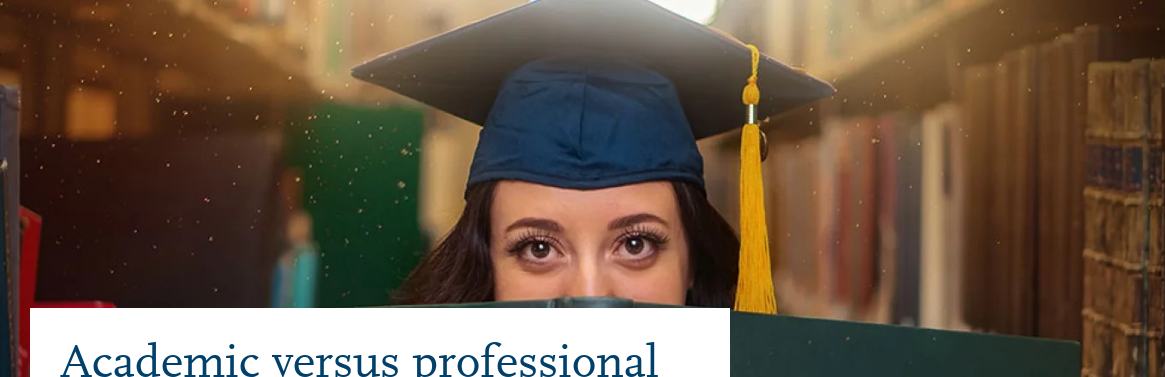With reference to the image, please provide a detailed answer to the following question: What is the graduate holding?

The caption states that the individual is holding a graduation certificate, which is partially obscuring their face, drawing attention to their expressive eyes.